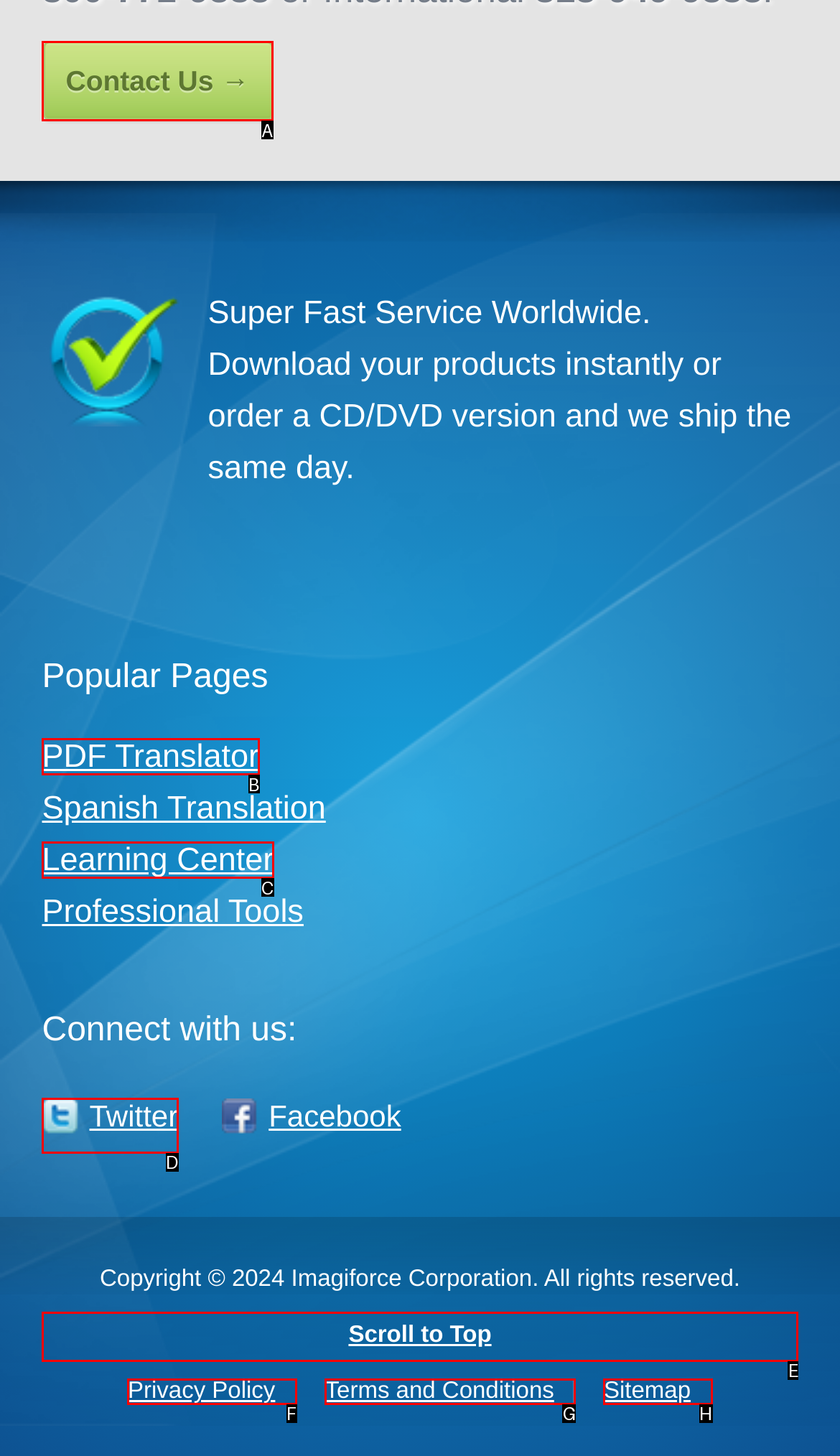Point out which HTML element you should click to fulfill the task: Follow us on Twitter.
Provide the option's letter from the given choices.

D